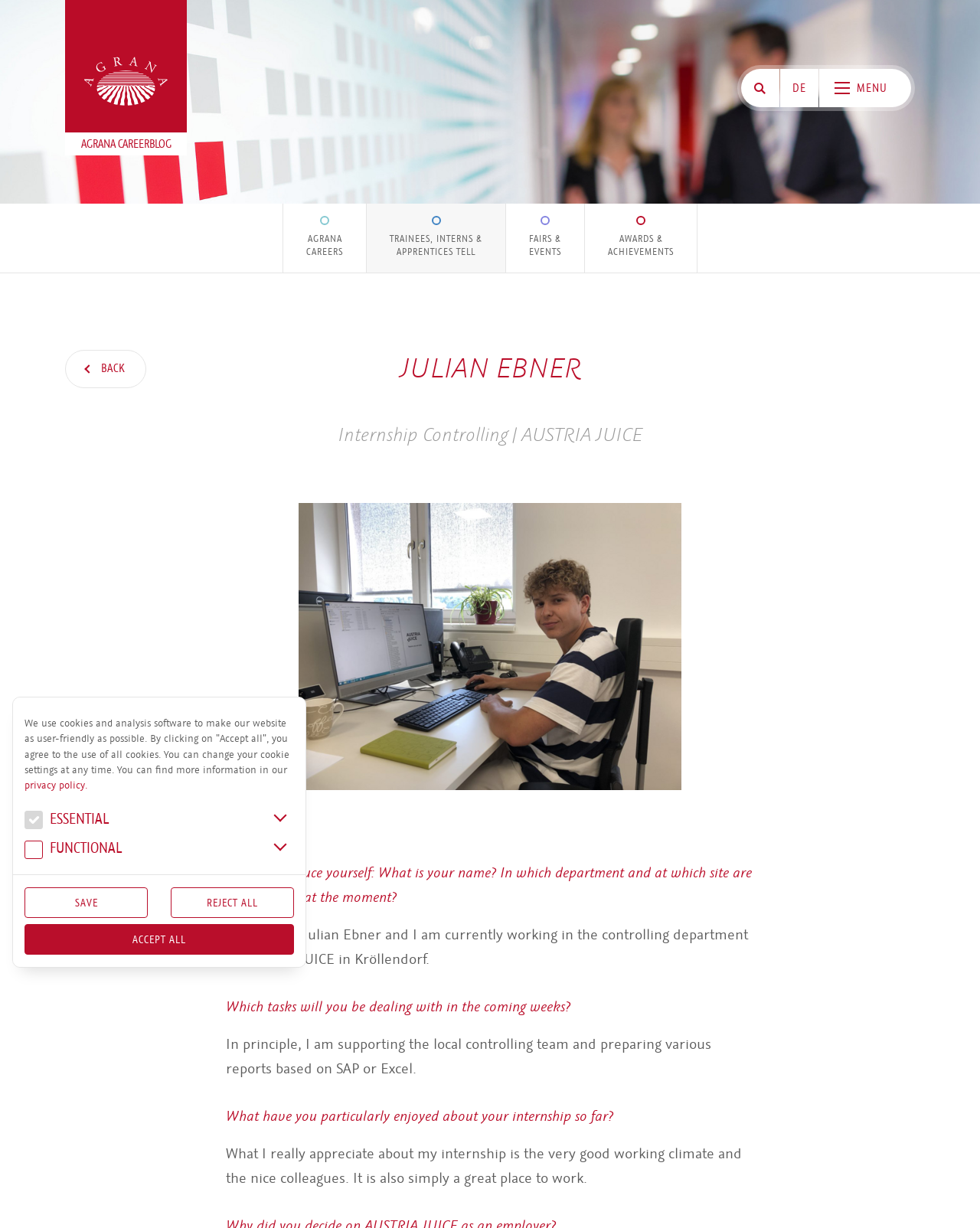What does Julian Ebner appreciate about his internship?
Please use the image to provide an in-depth answer to the question.

I found the answer by looking at the text under the heading 'What have you particularly enjoyed about your internship so far?' which says 'What I really appreciate about my internship is the very good working climate and the nice colleagues. It is also simply a great place to work.'